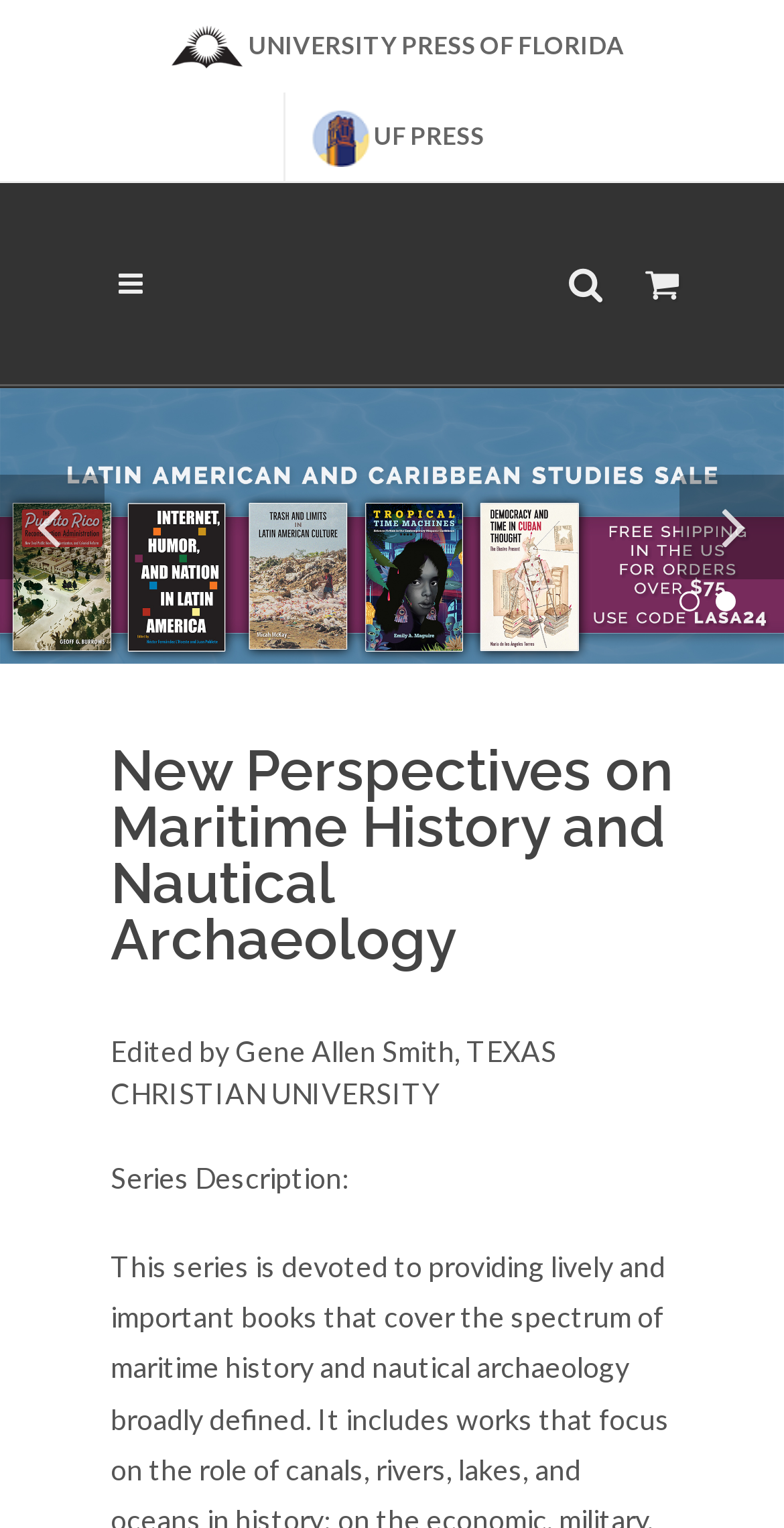Please answer the following query using a single word or phrase: 
What is the purpose of the search bar?

Book Search